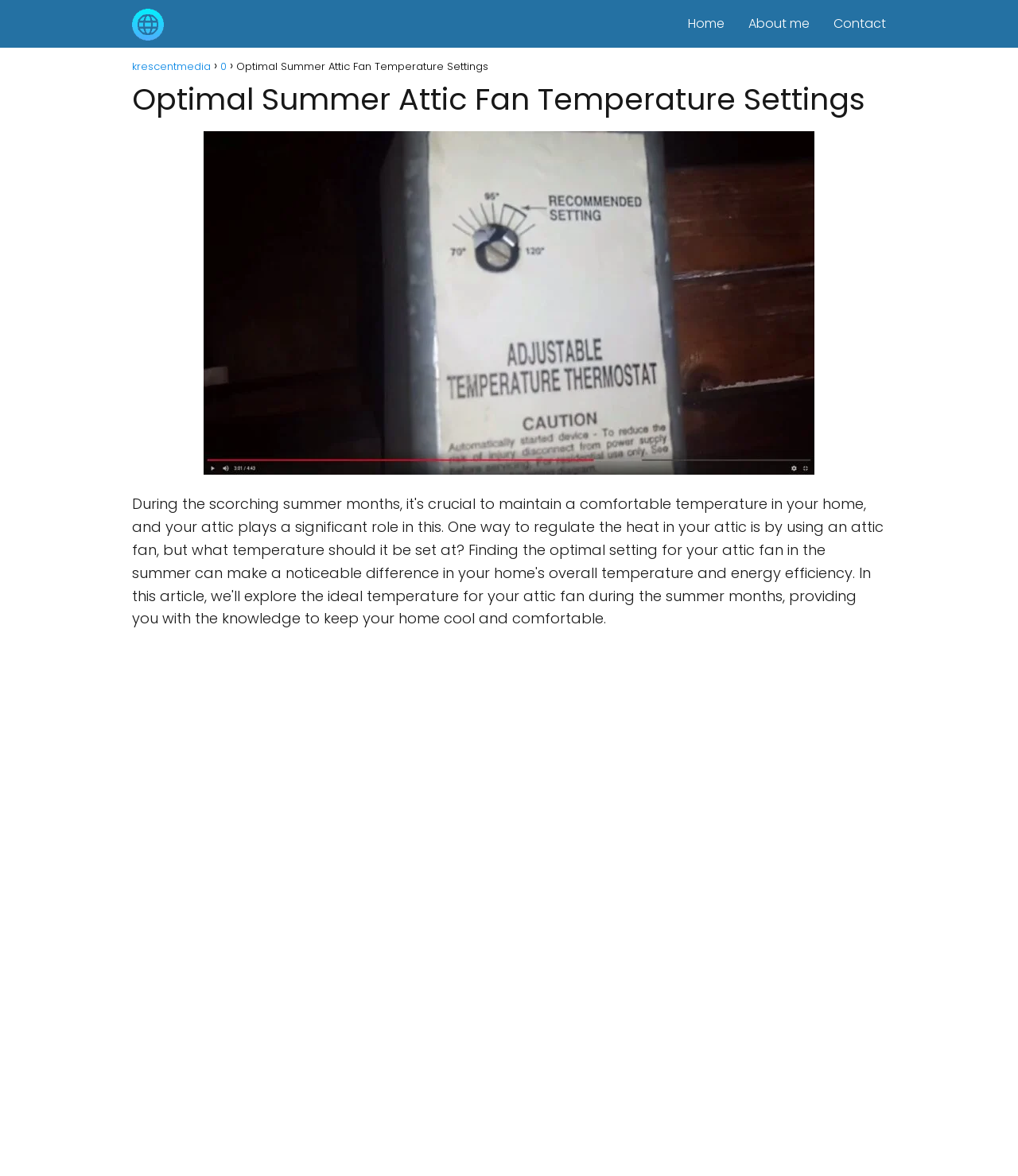Could you identify the text that serves as the heading for this webpage?

Optimal Summer Attic Fan Temperature Settings